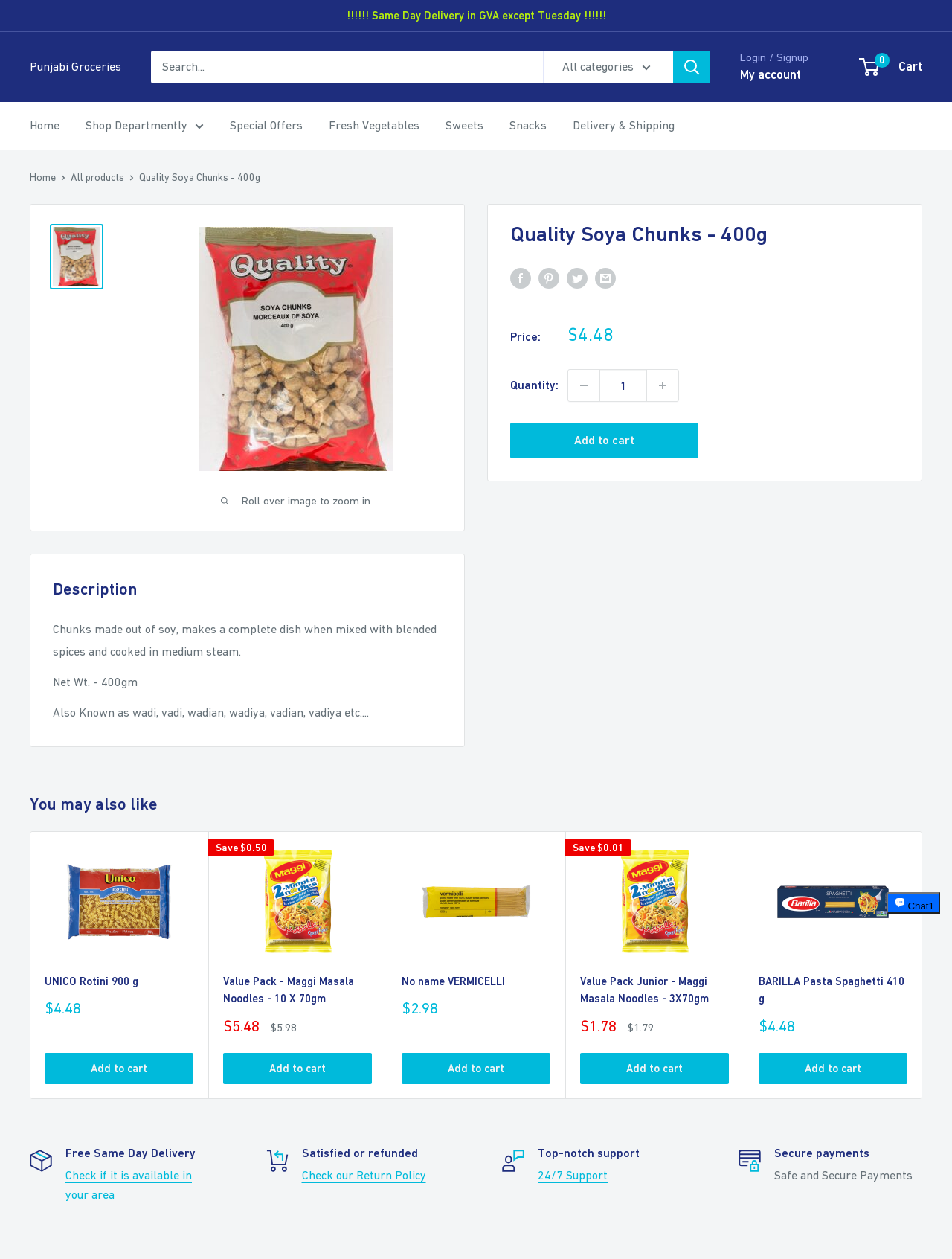Determine the bounding box coordinates of the clickable element necessary to fulfill the instruction: "Decrease quantity by 1". Provide the coordinates as four float numbers within the 0 to 1 range, i.e., [left, top, right, bottom].

[0.597, 0.293, 0.63, 0.318]